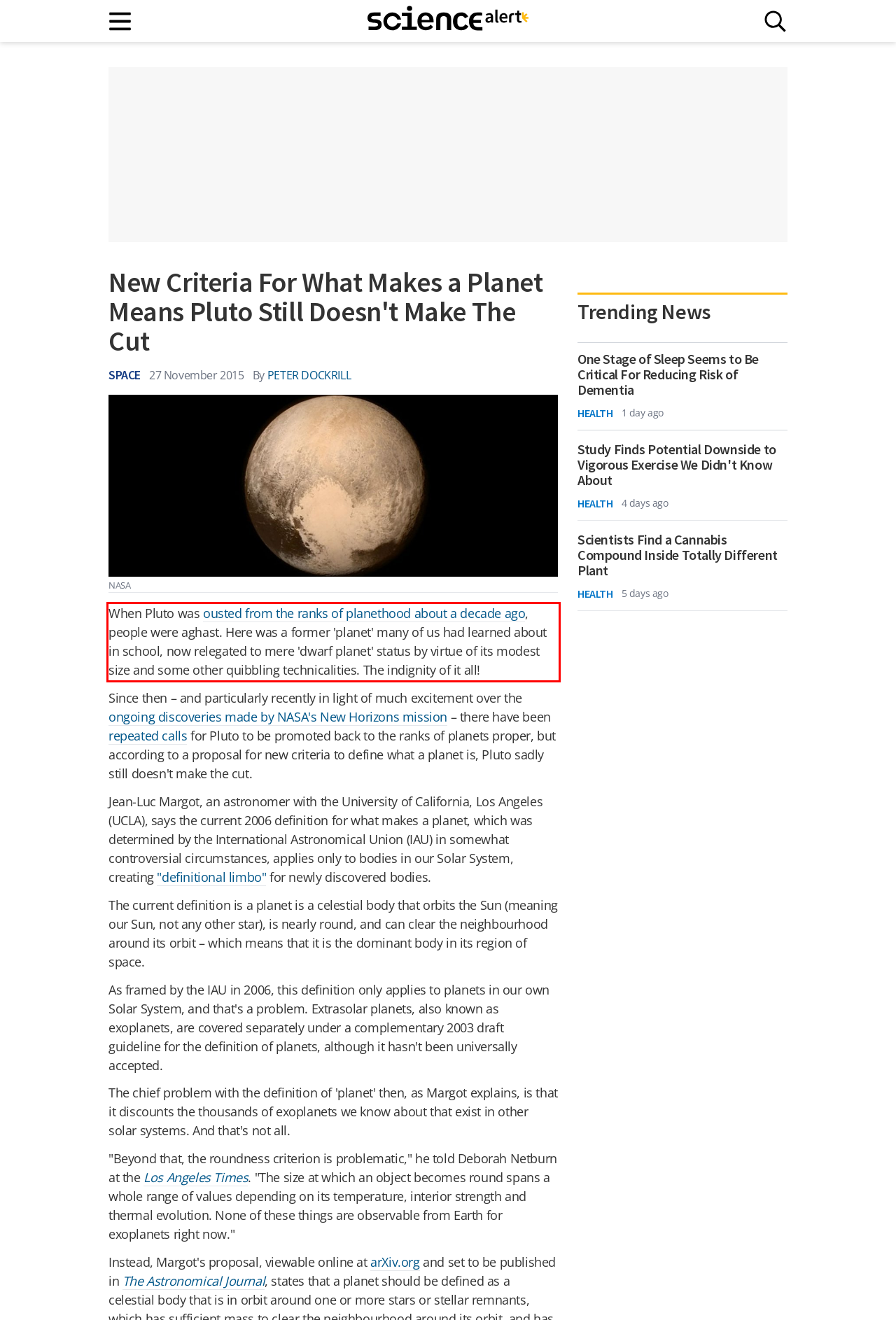Identify and transcribe the text content enclosed by the red bounding box in the given screenshot.

When Pluto was ousted from the ranks of planethood about a decade ago, people were aghast. Here was a former 'planet' many of us had learned about in school, now relegated to mere 'dwarf planet' status by virtue of its modest size and some other quibbling technicalities. The indignity of it all!